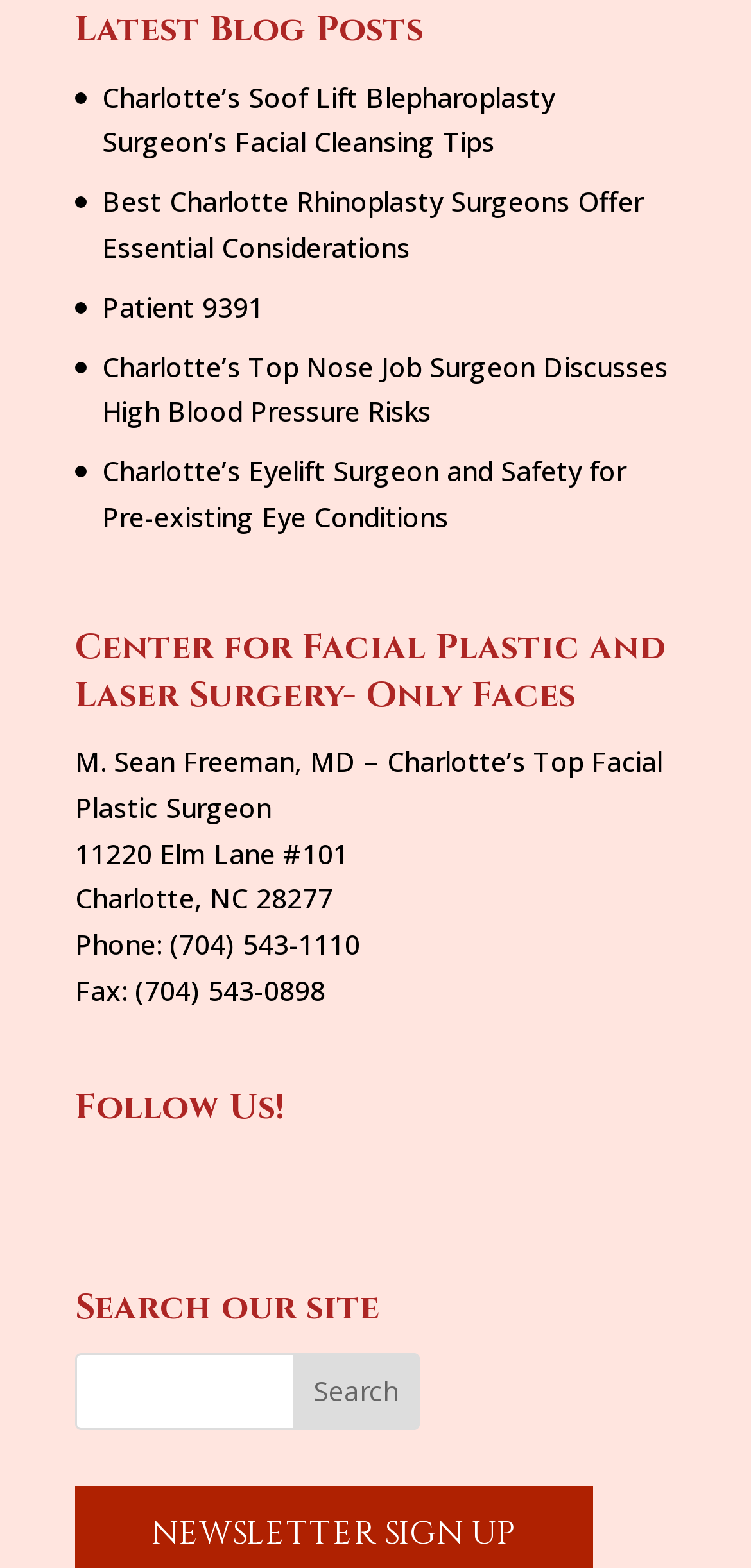Based on the image, please elaborate on the answer to the following question:
How many social media platforms can you follow the center on?

I counted the number of link elements with OCR text that appear under the 'Follow Us!' heading, and there are 5 of them, corresponding to Facebook, Twitter, Instagram, YouTube, and Tiktok.